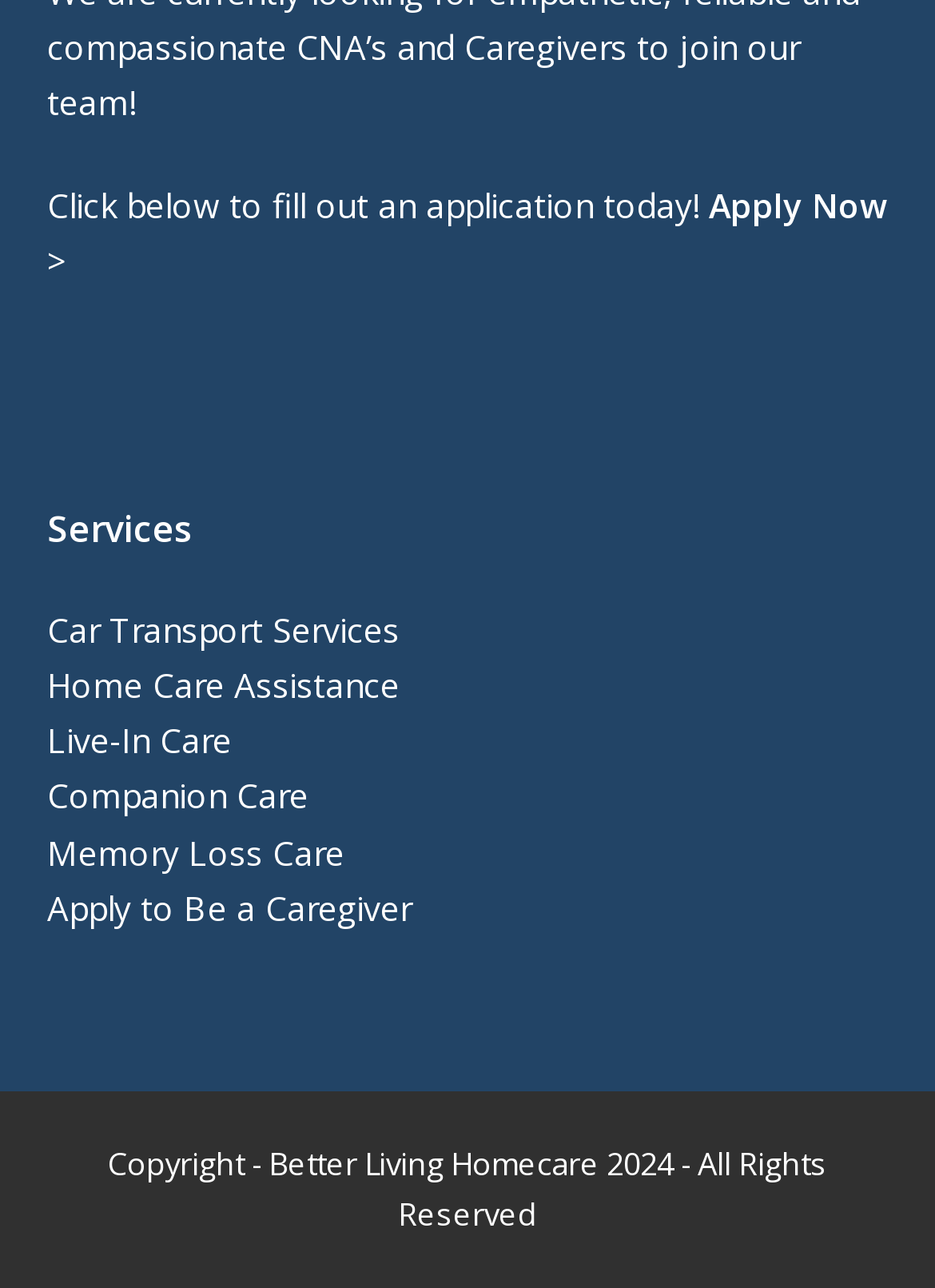Please answer the following question using a single word or phrase: How many links are there in the services section?

6